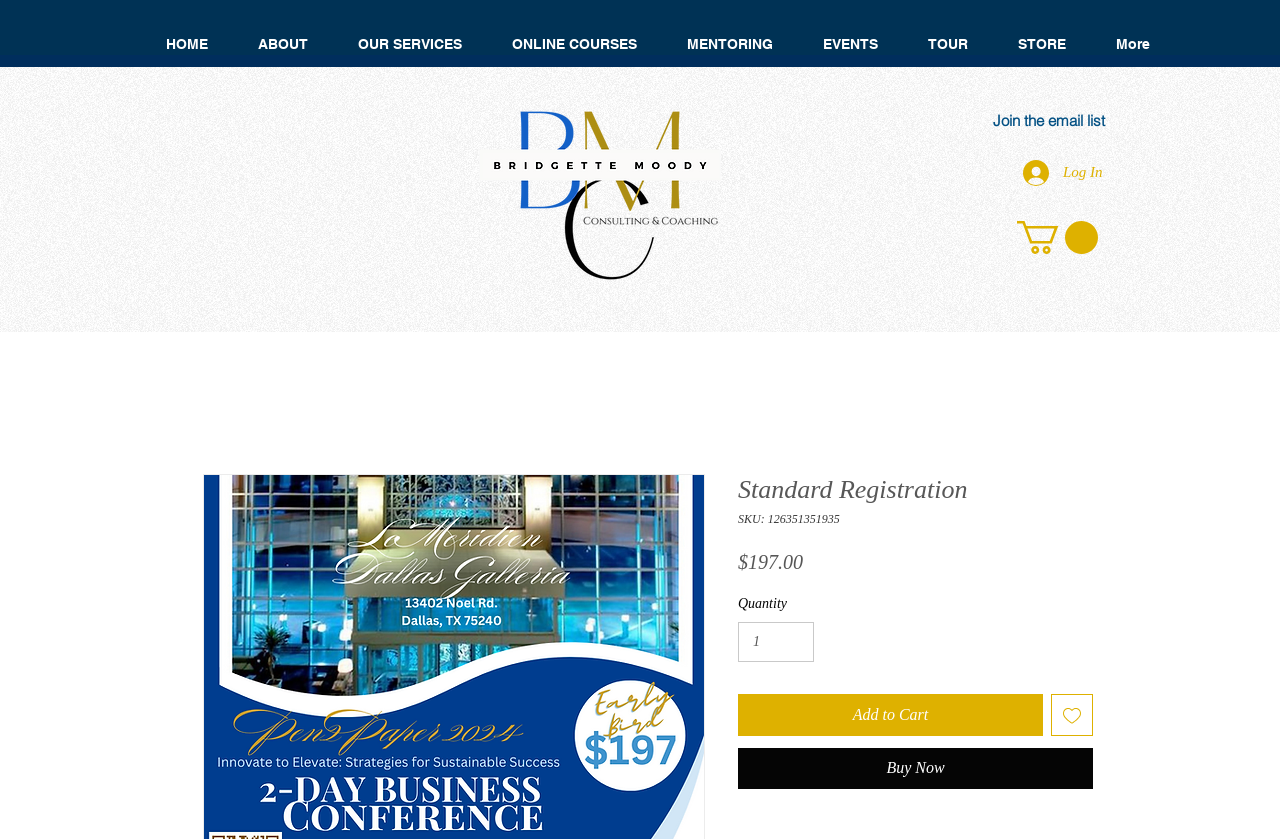Determine the bounding box coordinates for the clickable element to execute this instruction: "Call the phone number (508) 572-7797". Provide the coordinates as four float numbers between 0 and 1, i.e., [left, top, right, bottom].

None